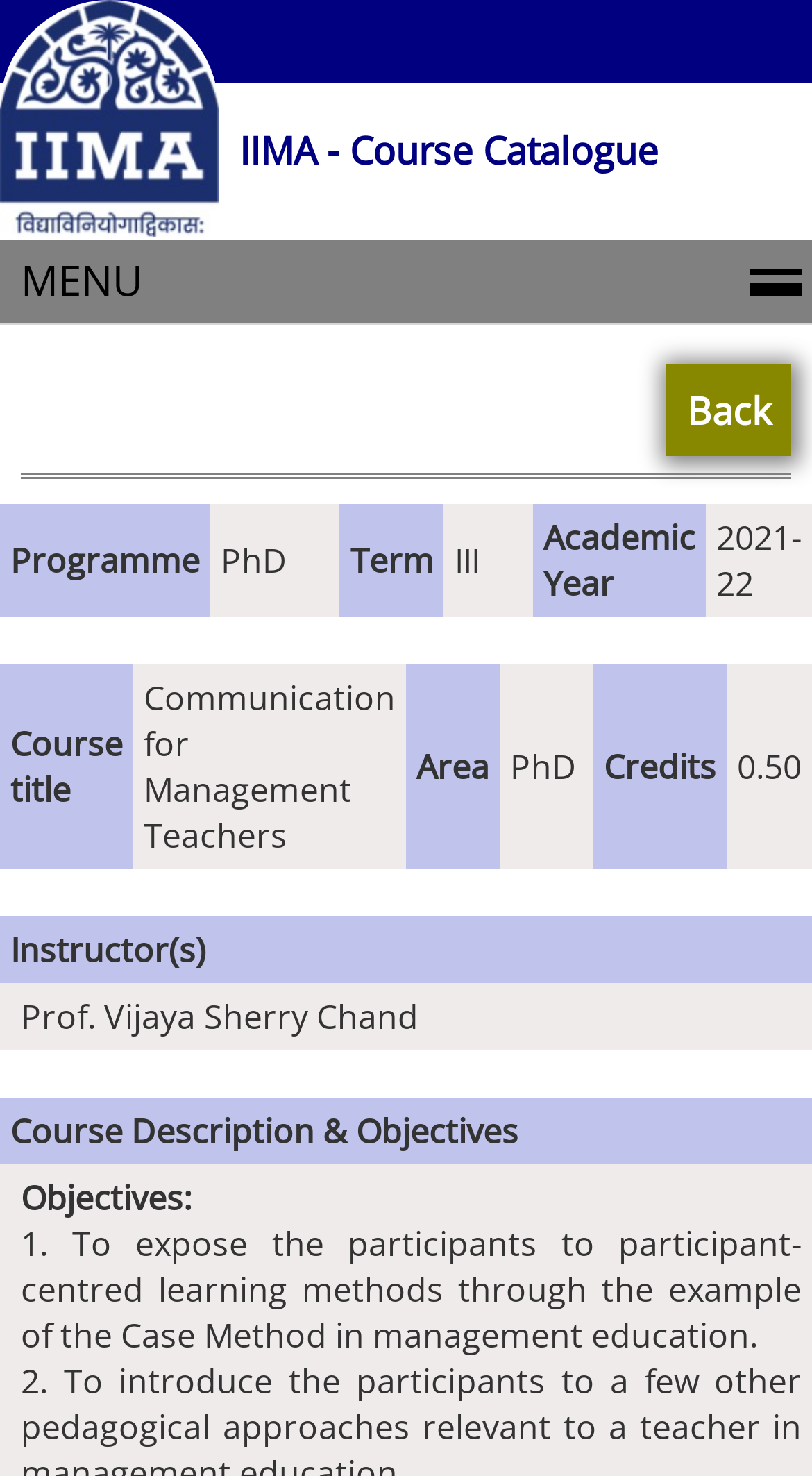Determine the bounding box for the described UI element: "Back".

[0.821, 0.247, 0.974, 0.309]